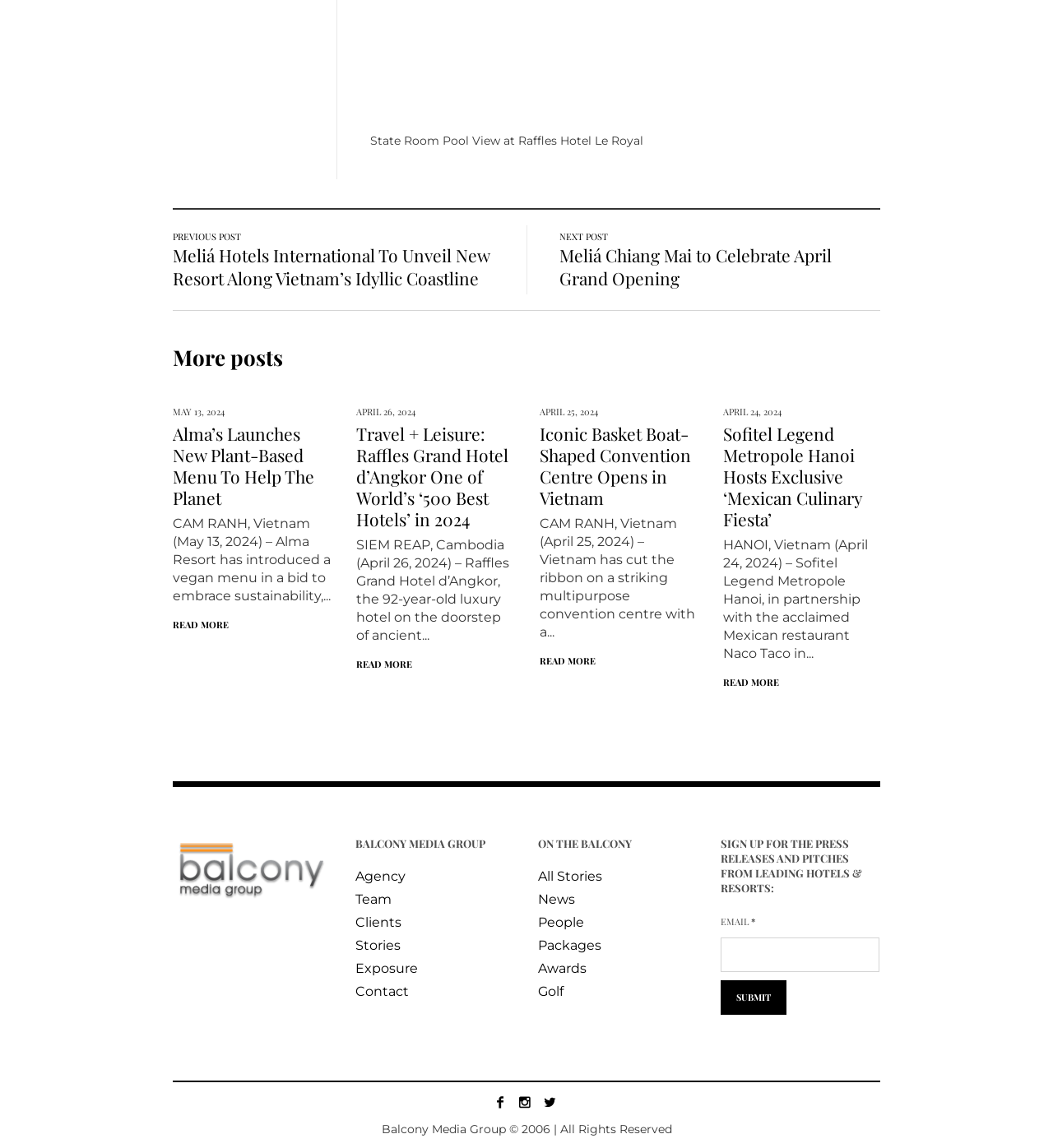Could you please study the image and provide a detailed answer to the question:
What is the name of the hotel mentioned in the third post?

I found the name of the hotel mentioned in the third post by looking at the link element with the text 'Travel + Leisure: Raffles Grand Hotel d’Angkor One of World’s ‘500 Best Hotels’ in 2024' which is located in the third complementary section.